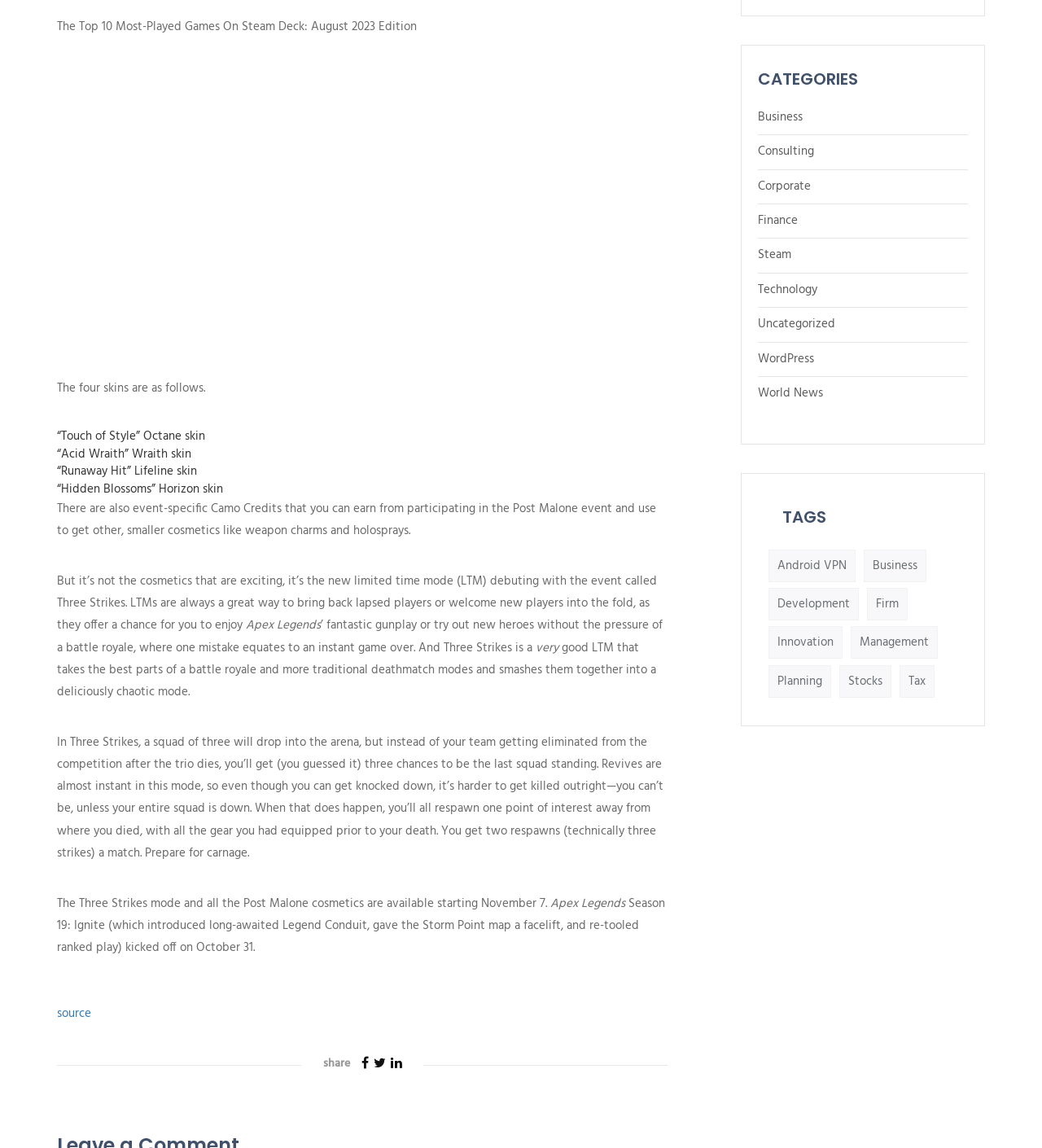Pinpoint the bounding box coordinates of the clickable area necessary to execute the following instruction: "View the source of the article". The coordinates should be given as four float numbers between 0 and 1, namely [left, top, right, bottom].

[0.055, 0.874, 0.088, 0.891]